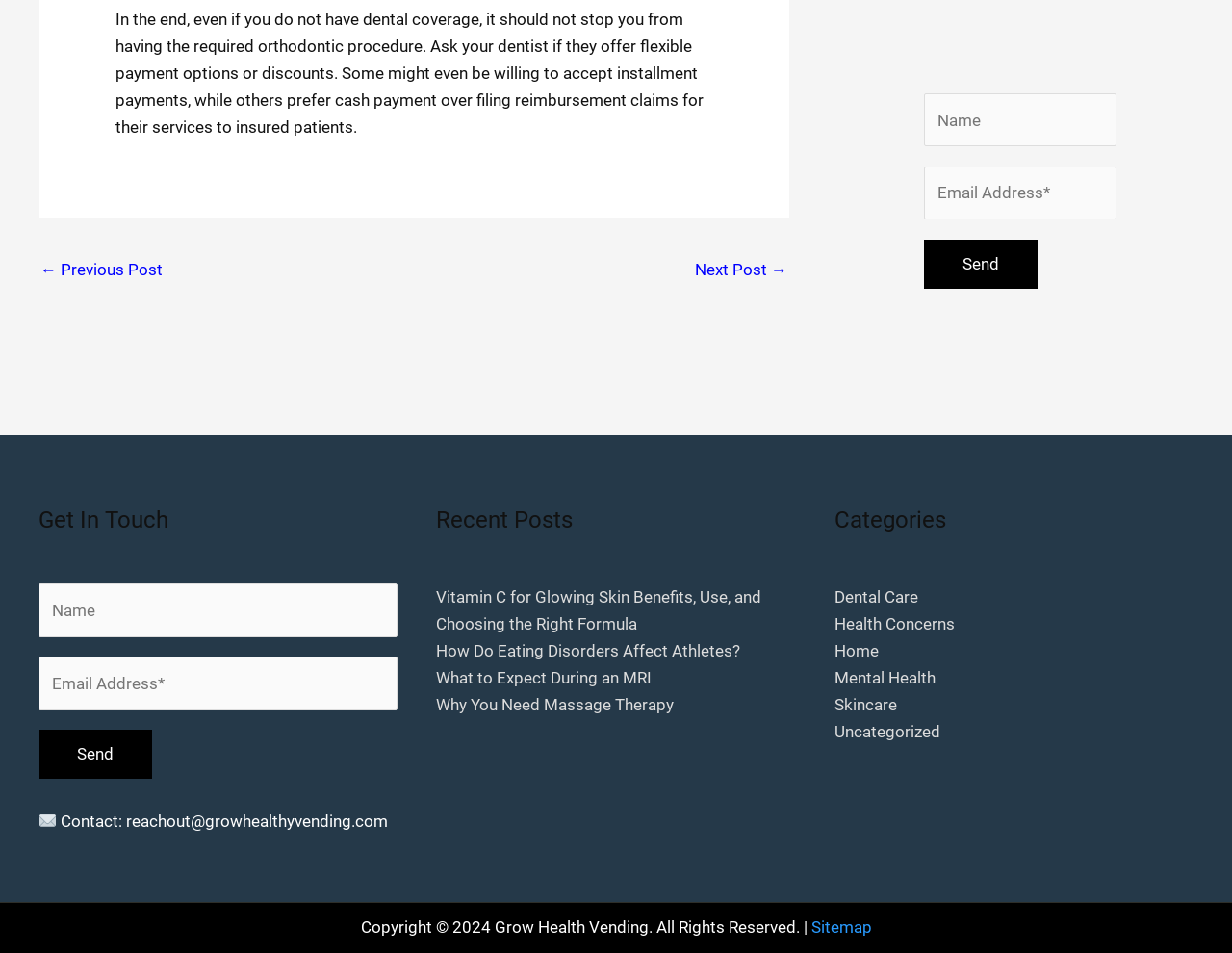Determine the bounding box coordinates for the region that must be clicked to execute the following instruction: "Click on the 'Admin1 (admin)' link".

None